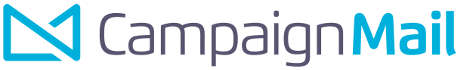What is the focus of the service provided by Campaign Mail?
Look at the screenshot and provide an in-depth answer.

According to the caption, the service provided by Campaign Mail focuses on providing specialized marketing and mailing solutions for various campaign types, which suggests that the service is centered around helping clients with their marketing initiatives.